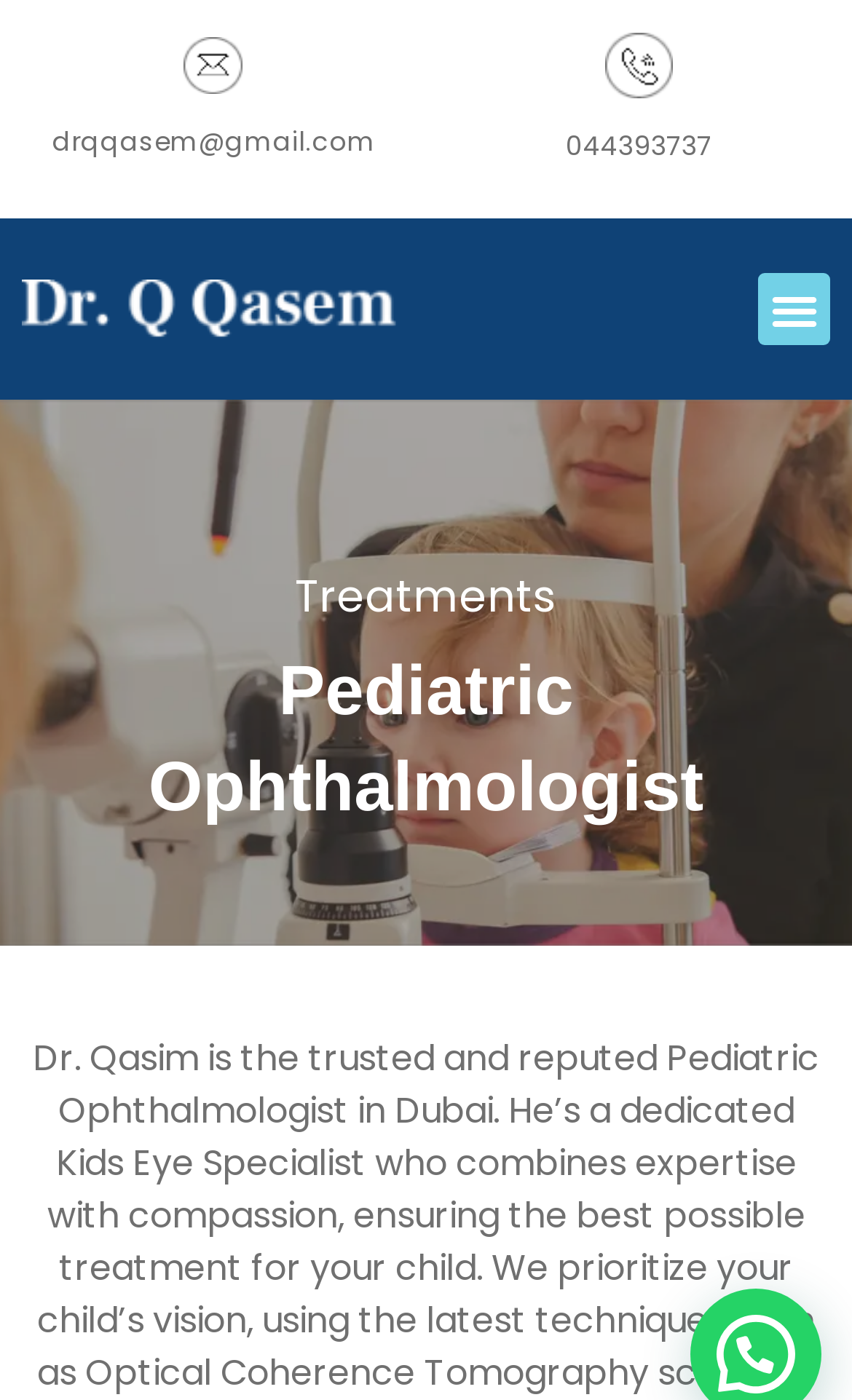Respond with a single word or phrase:
What is the phone number of the doctor?

044393737